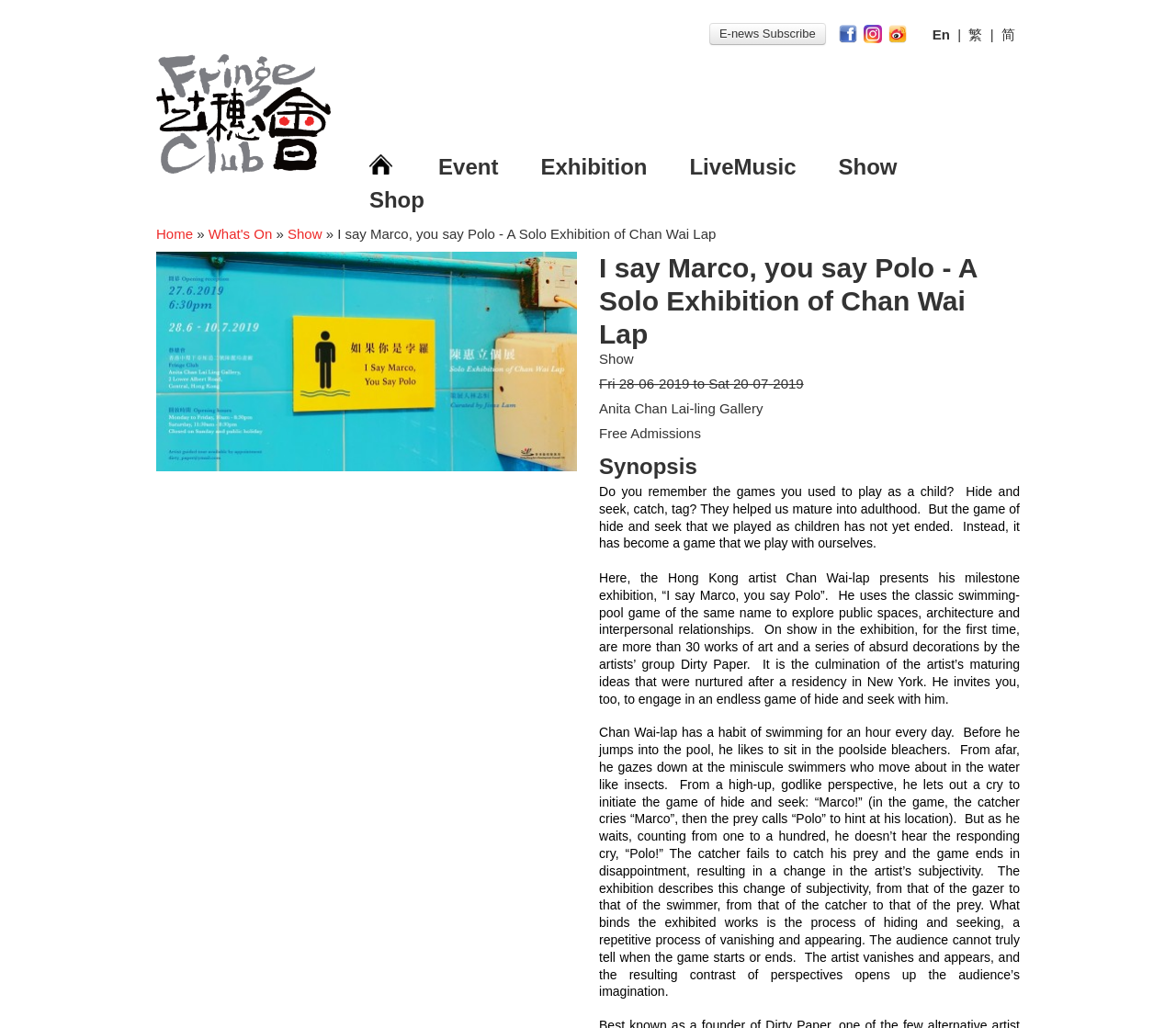What is the duration of the exhibition?
Based on the image, answer the question with as much detail as possible.

The duration of the exhibition can be found in the static text element with the text 'Fri 28-06-2019 to Sat 20-07-2019'.